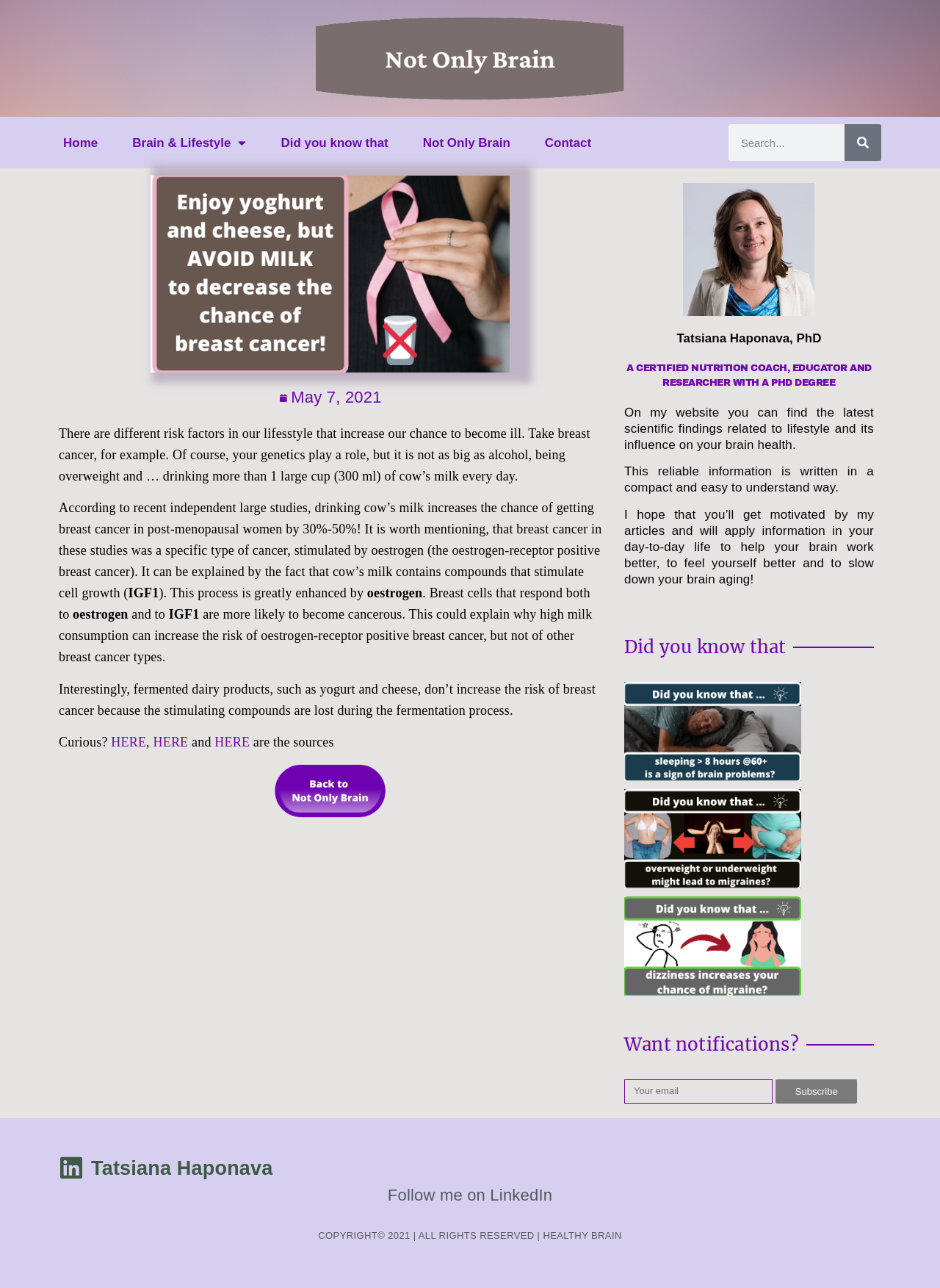Given the element description, predict the bounding box coordinates in the format (top-left x, top-left y, bottom-right x, bottom-right y). Make sure all values are between 0 and 1. Here is the element description: Brain & Lifestyle

[0.136, 0.1, 0.267, 0.121]